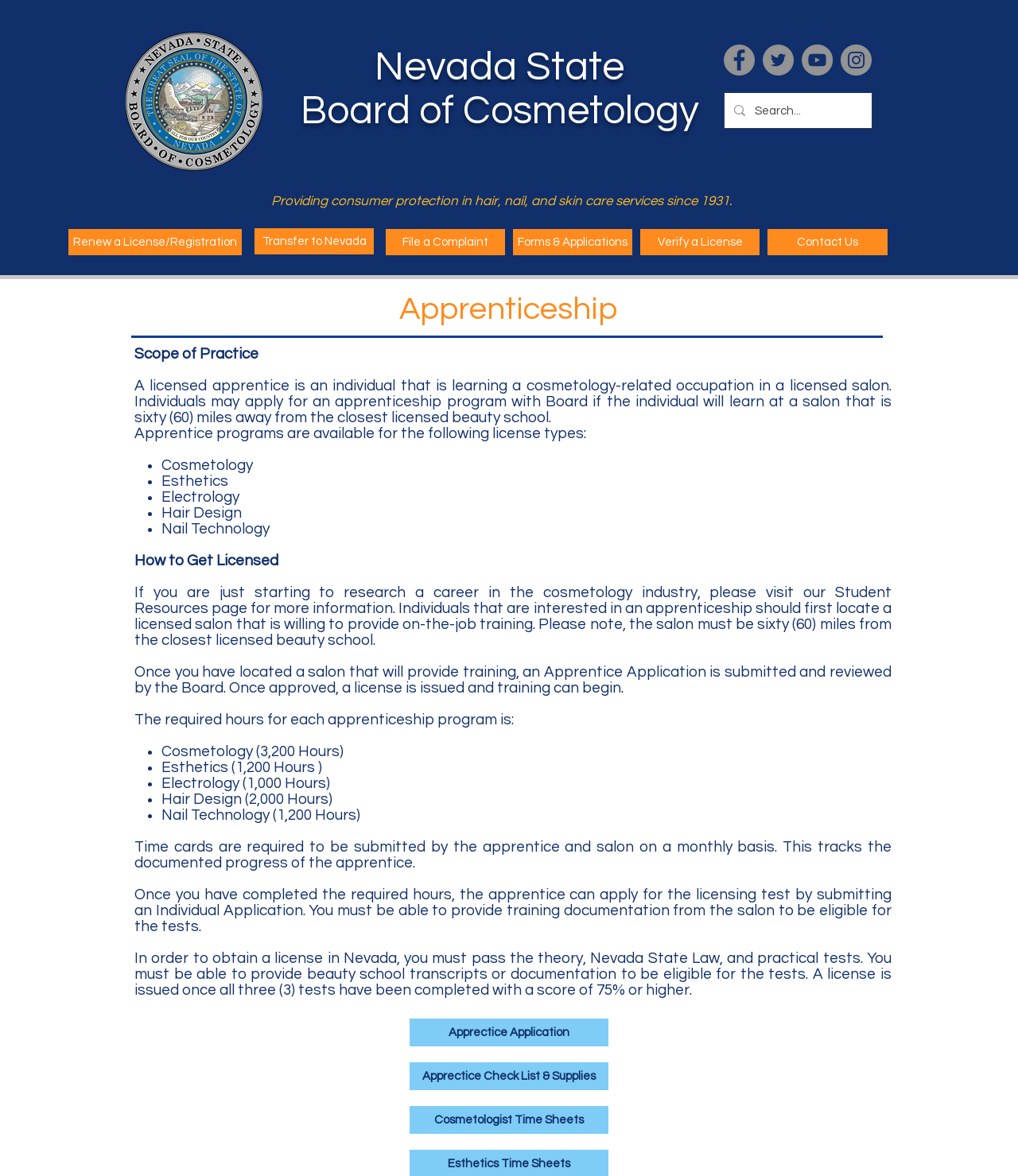What is the name of the state board?
Relying on the image, give a concise answer in one word or a brief phrase.

Nevada State Board of Cosmetology